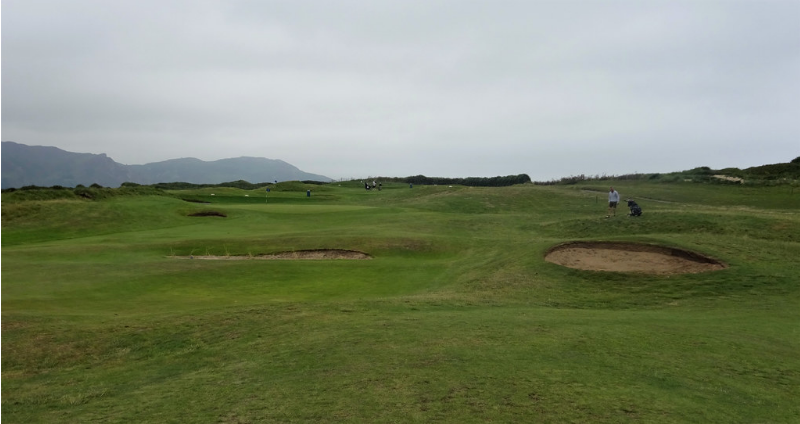Provide a thorough description of the contents of the image.

The image captures a serene golf hole, showcasing the lush greenery and rolling landscape typical of a well-maintained course. In the foreground, two sand bunkers are positioned strategically on either side, adding an element of challenge for golfers navigating the hole. The fairway extends into the distance, leading towards the green, which is barely visible due to the gentle rise of the terrain. A backdrop of soft, cloudy skies creates a moody atmosphere, while mountains loom in the distance, framing the scene. A couple of golfers can be seen in the background, highlighting the recreational nature of the setting and inviting viewers to appreciate the beauty and challenge of the game. This visual representation sets the tone for the description of a hole that offers both scenic views and strategic play, emphasizing the importance of accuracy in overcoming natural obstacles like the gorse on the left.